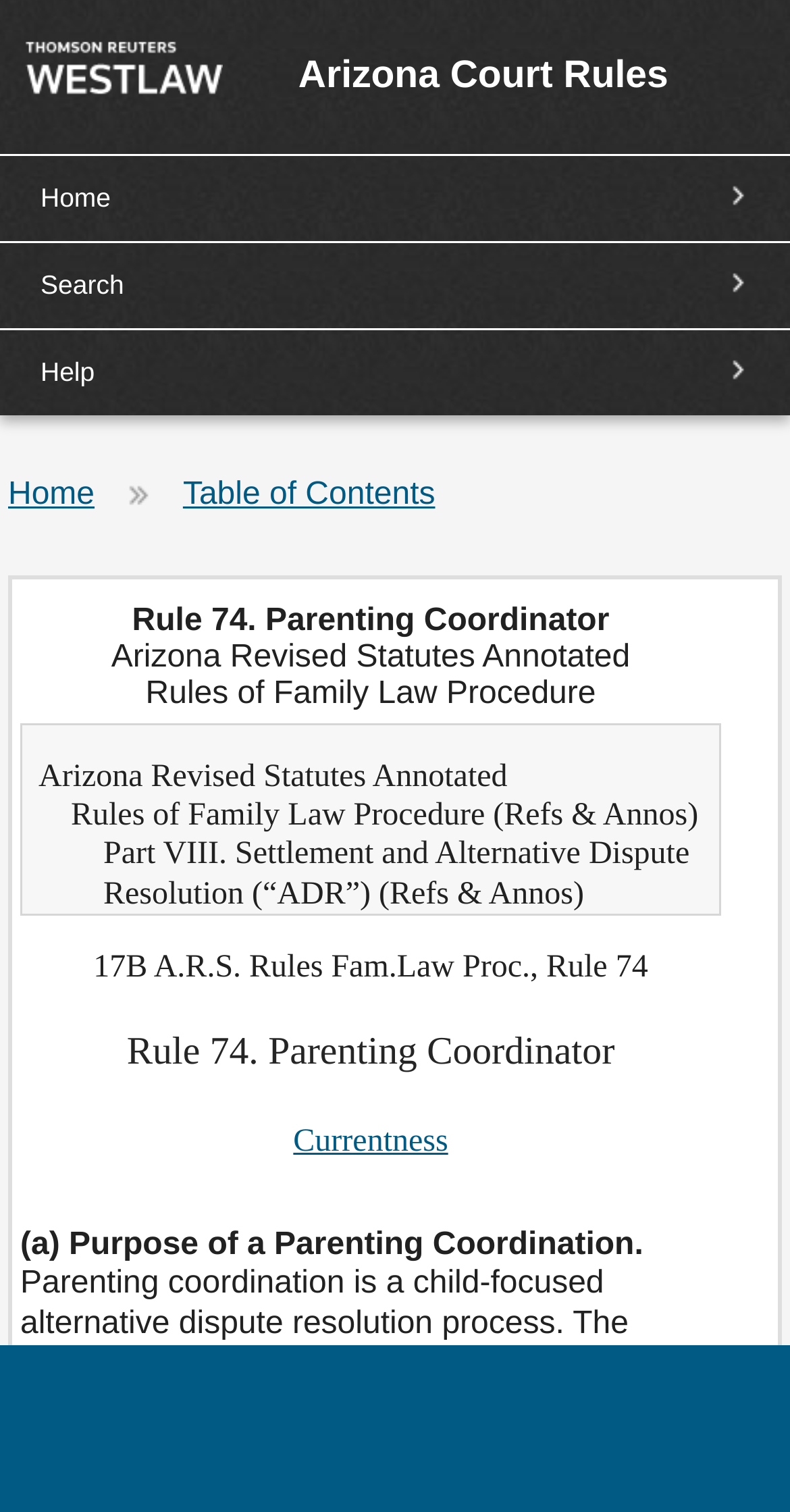Examine the image carefully and respond to the question with a detailed answer: 
What is the purpose of a parenting coordinator?

I found the StaticText element with the text '(a) Purpose of a Parenting Coordination.' and then read the following text to find the answer.